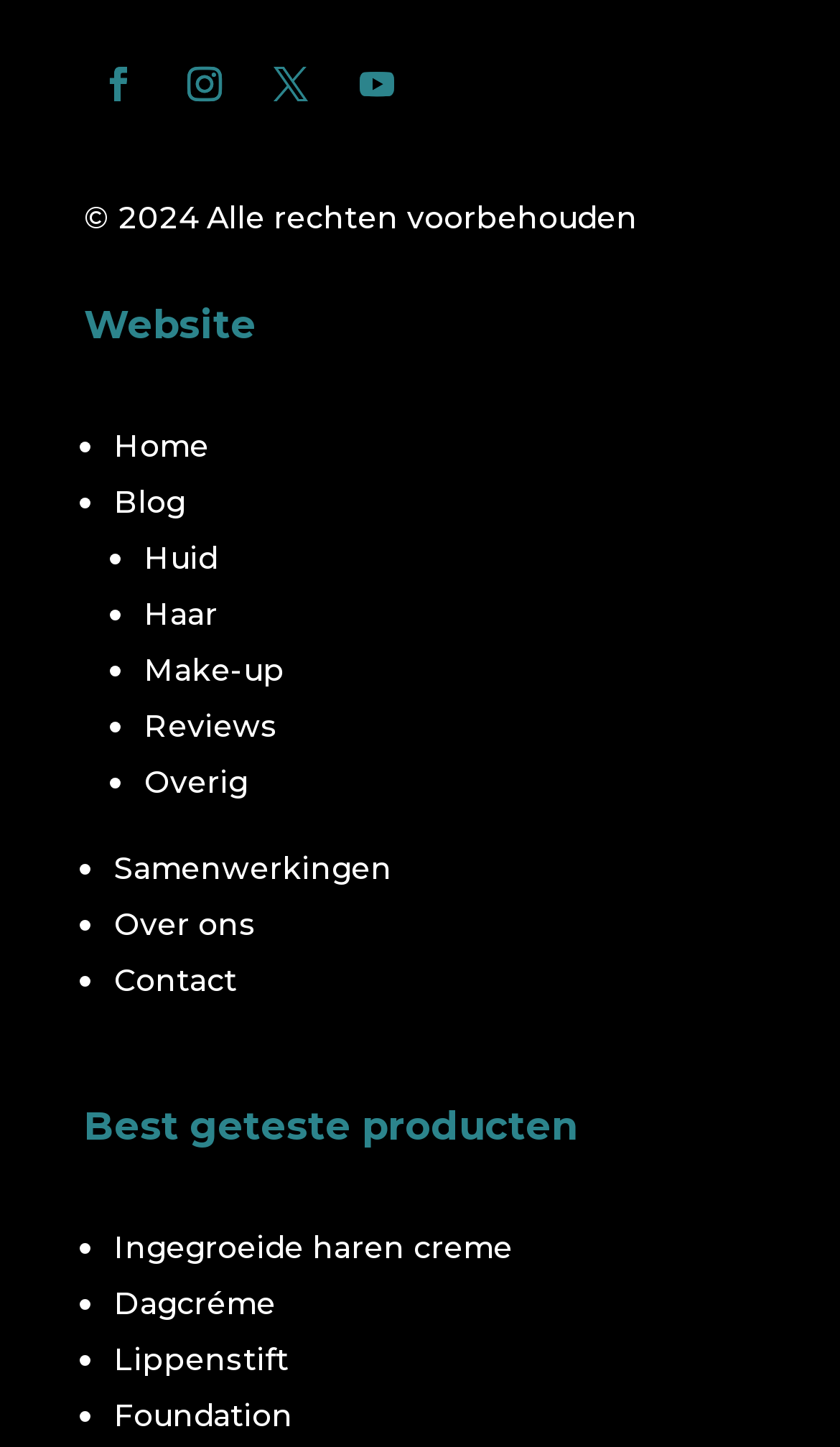Locate the bounding box coordinates of the clickable area to execute the instruction: "Click the Ingegroeide haren creme link". Provide the coordinates as four float numbers between 0 and 1, represented as [left, top, right, bottom].

[0.136, 0.848, 0.61, 0.875]